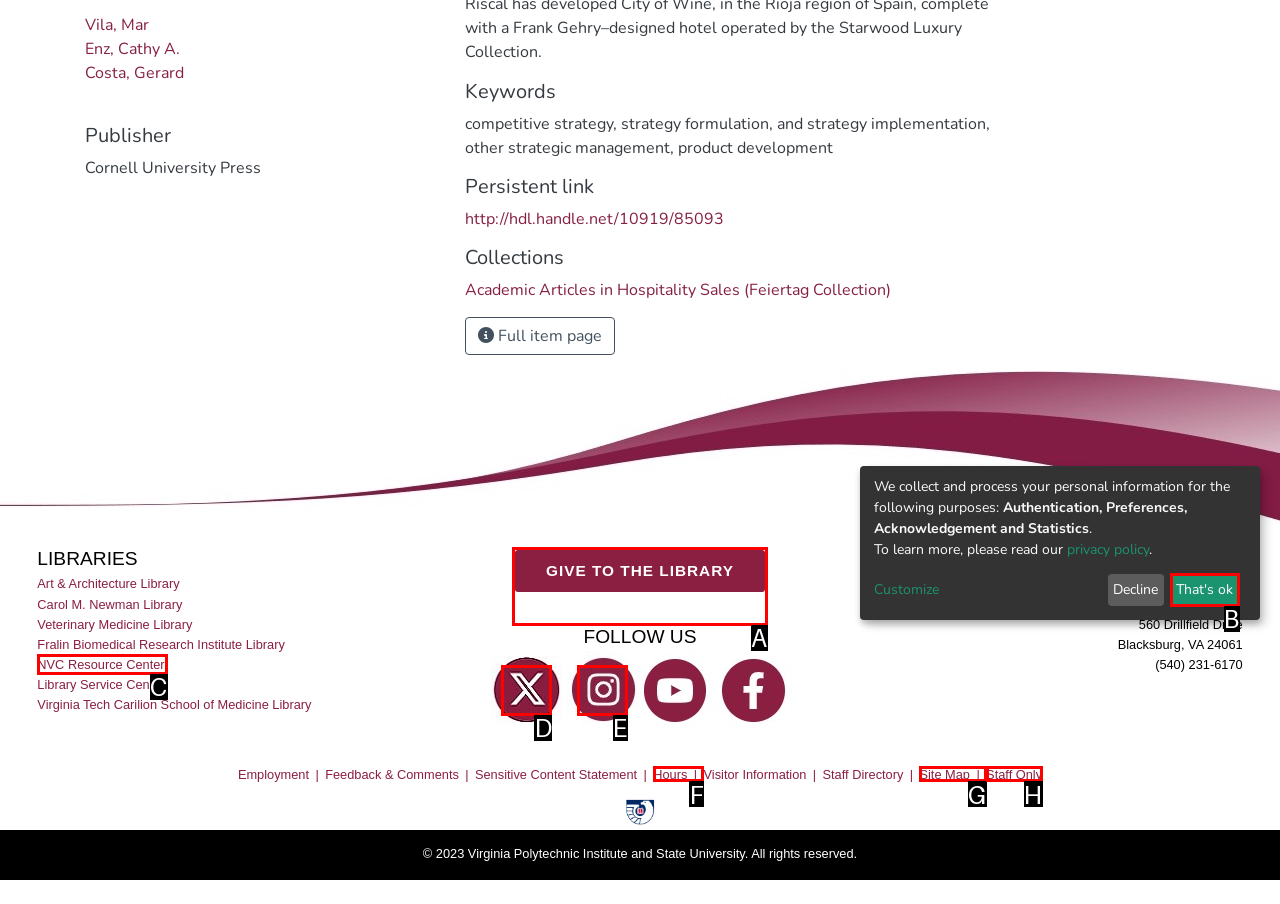Identify the bounding box that corresponds to: Site Map
Respond with the letter of the correct option from the provided choices.

G